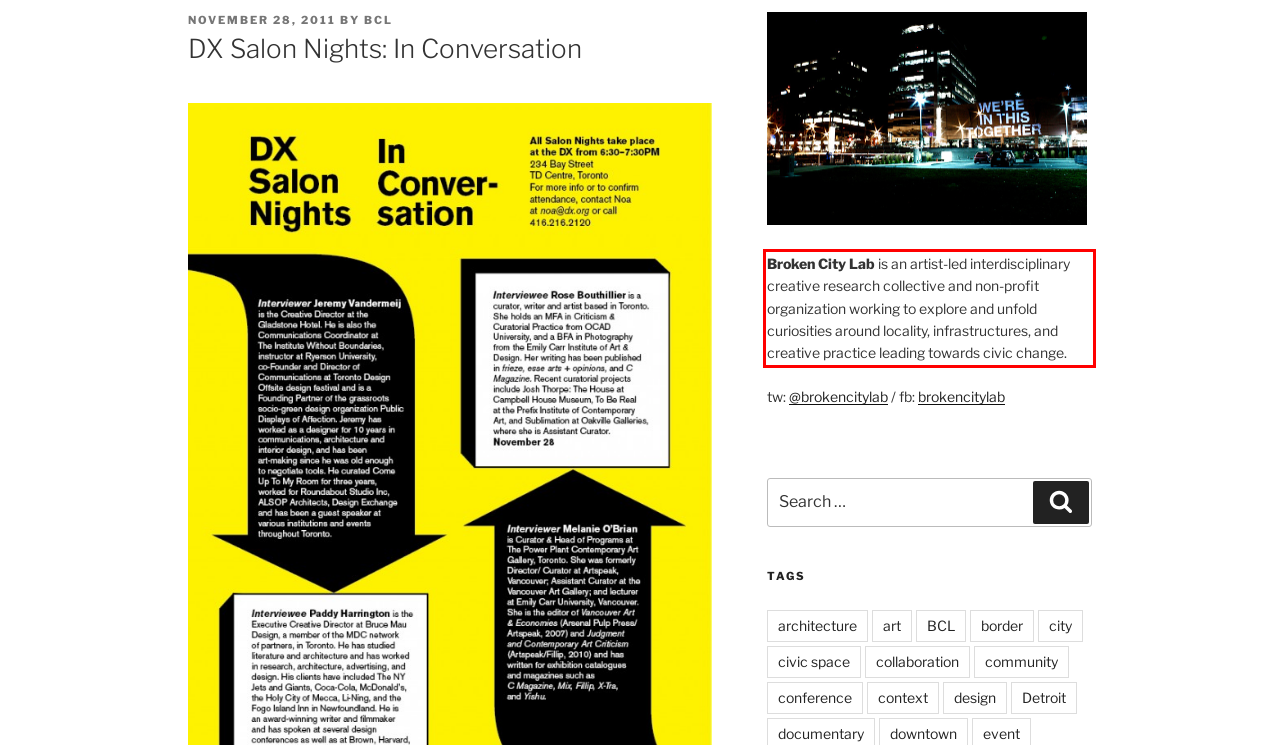Observe the screenshot of the webpage that includes a red rectangle bounding box. Conduct OCR on the content inside this red bounding box and generate the text.

Broken City Lab is an artist-led interdisciplinary creative research collective and non-profit organization working to explore and unfold curiosities around locality, infrastructures, and creative practice leading towards civic change.